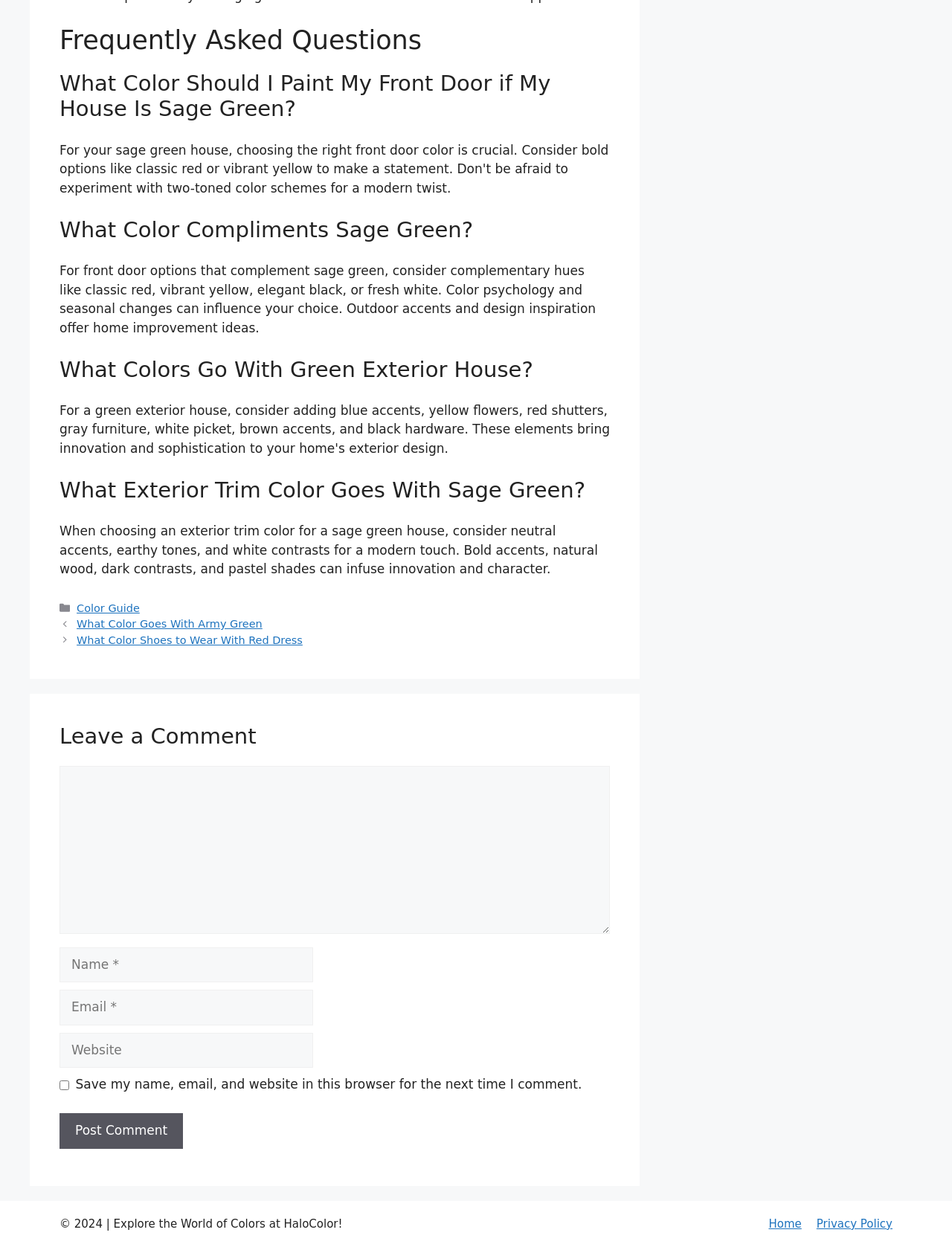Please identify the bounding box coordinates of where to click in order to follow the instruction: "Click on the 'What Color Goes With Army Green' link".

[0.081, 0.496, 0.276, 0.505]